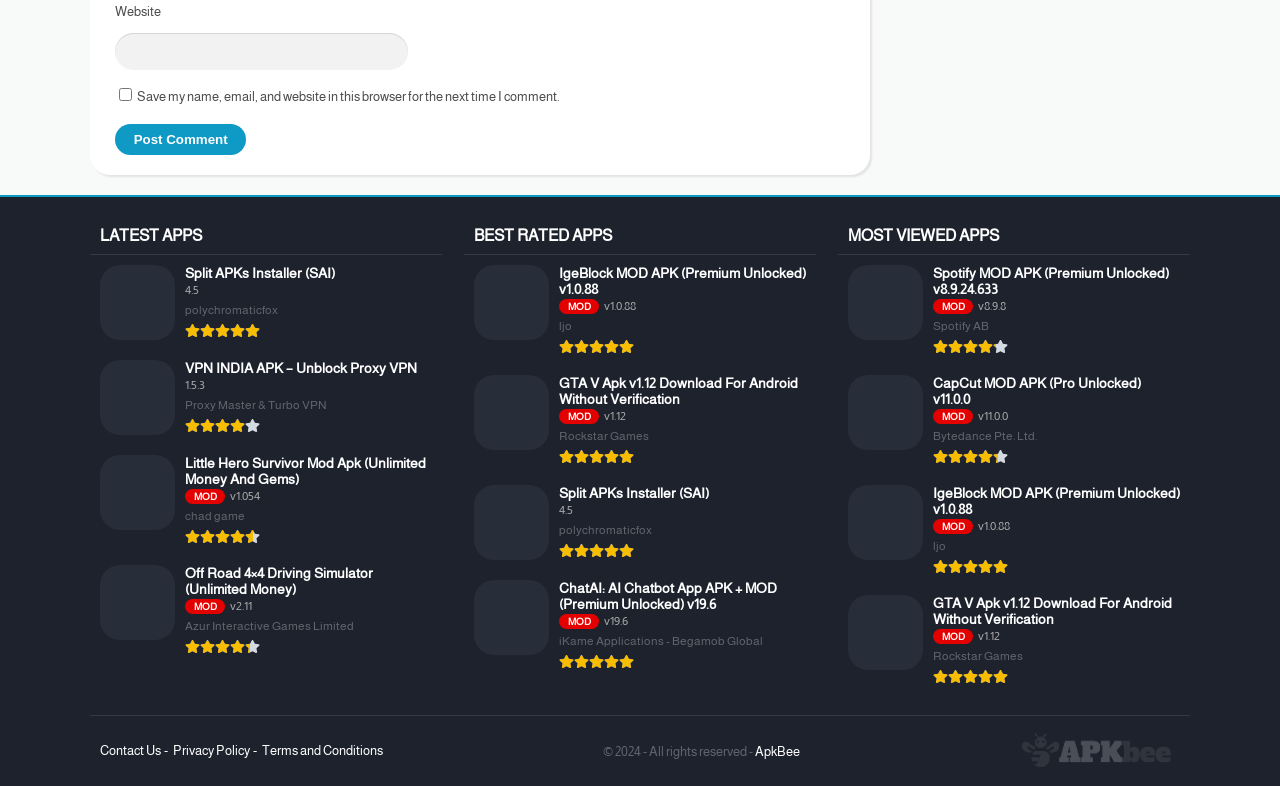Identify the bounding box coordinates for the element you need to click to achieve the following task: "Download Split APKs Installer". Provide the bounding box coordinates as four float numbers between 0 and 1, in the form [left, top, right, bottom].

[0.07, 0.325, 0.345, 0.445]